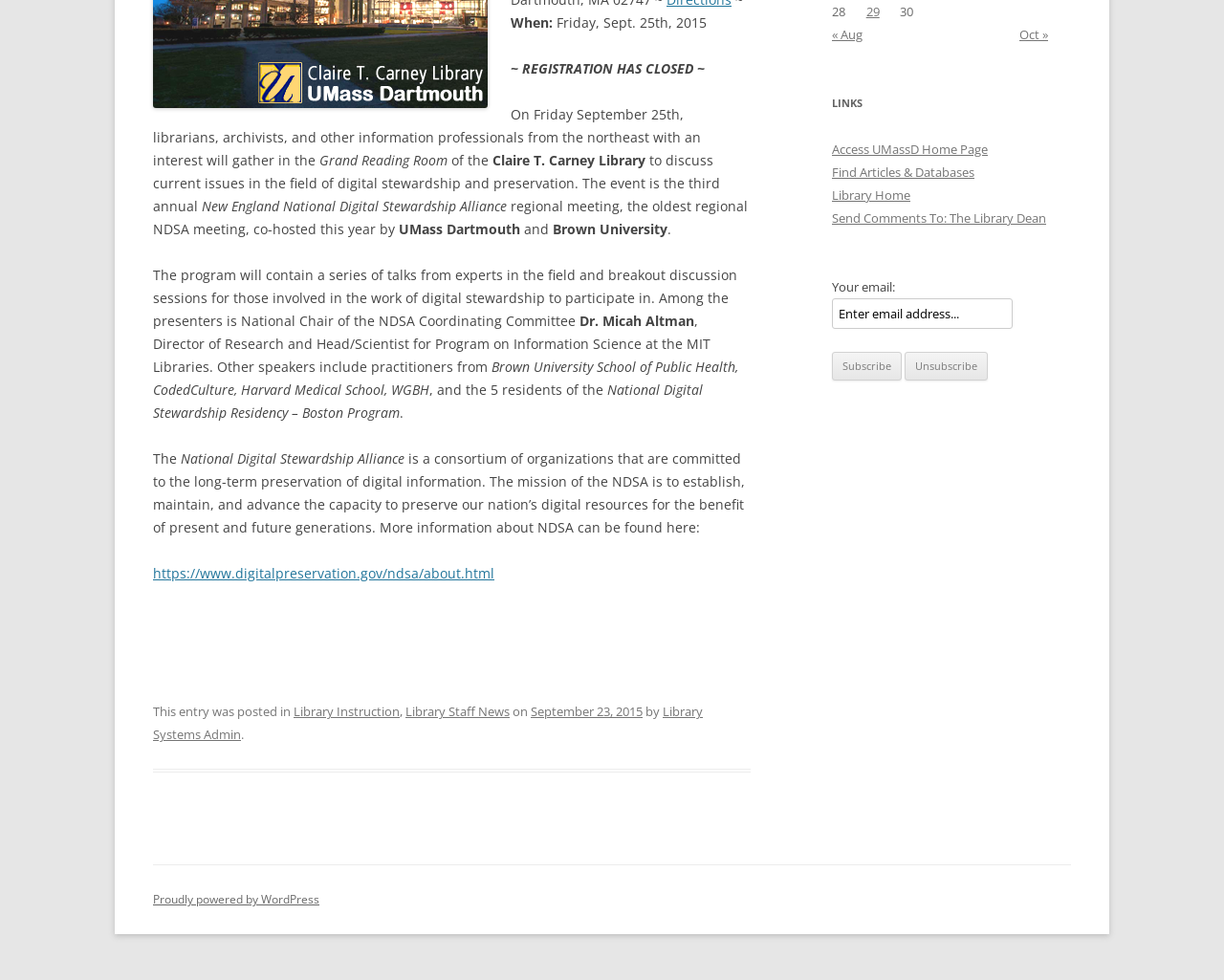Bounding box coordinates should be provided in the format (top-left x, top-left y, bottom-right x, bottom-right y) with all values between 0 and 1. Identify the bounding box for this UI element: https://www.digitalpreservation.gov/ndsa/about.html

[0.125, 0.576, 0.404, 0.595]